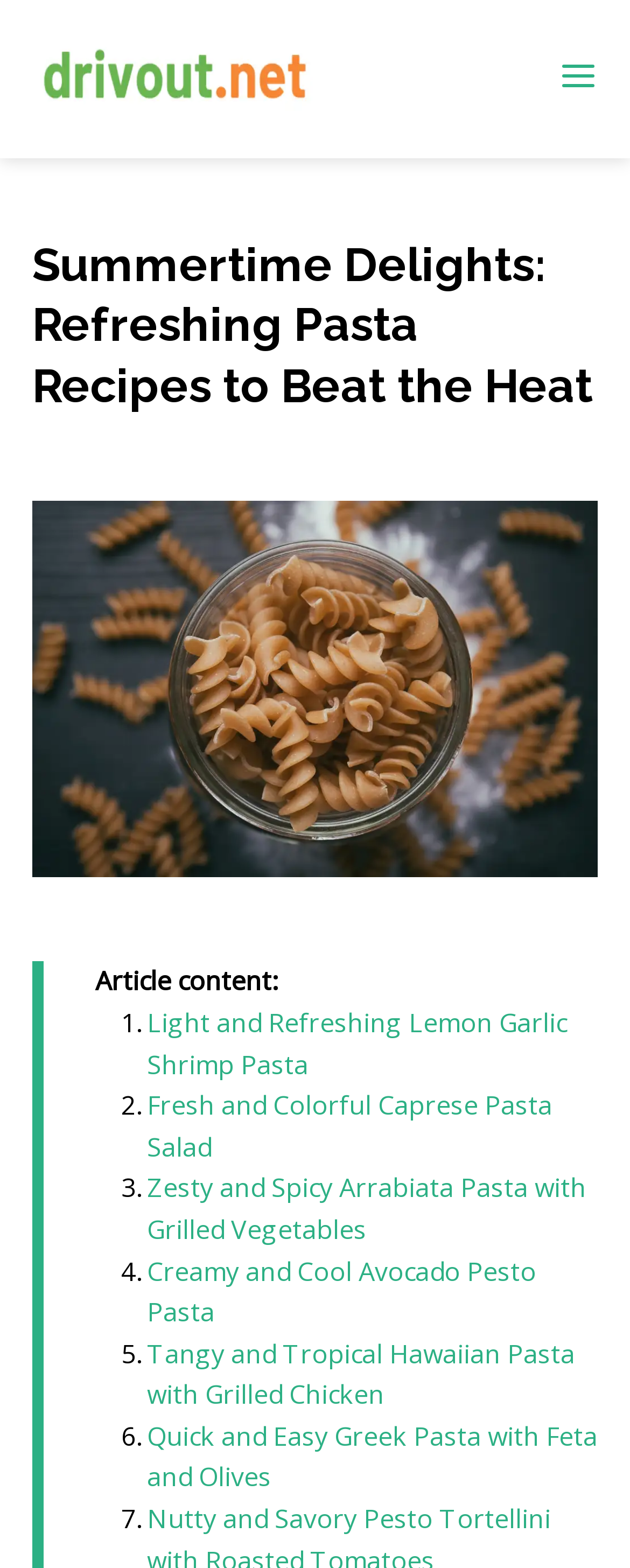Determine the bounding box coordinates of the UI element that matches the following description: "alt="drivout.net"". The coordinates should be four float numbers between 0 and 1 in the format [left, top, right, bottom].

[0.051, 0.037, 0.887, 0.06]